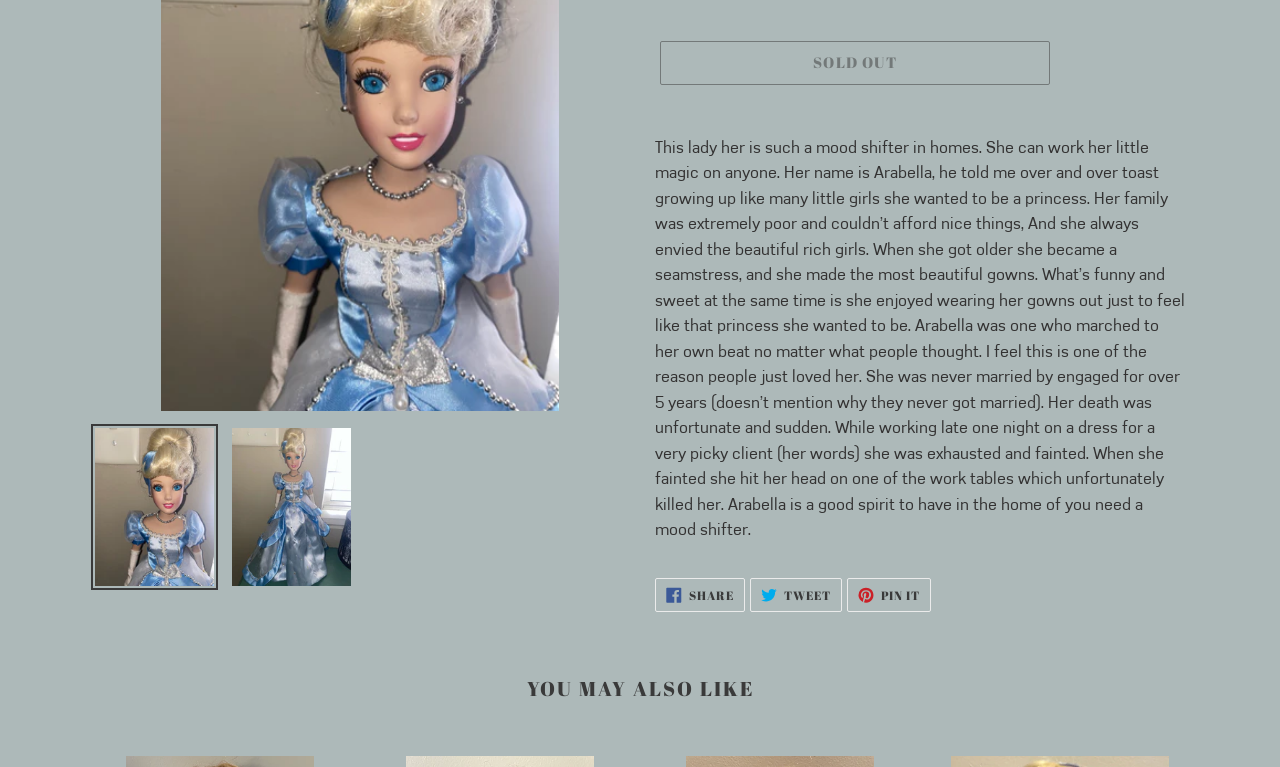Extract the bounding box coordinates of the UI element described by: "aria-describedby="a11y-external-message"". The coordinates should include four float numbers ranging from 0 to 1, e.g., [left, top, right, bottom].

[0.071, 0.552, 0.17, 0.769]